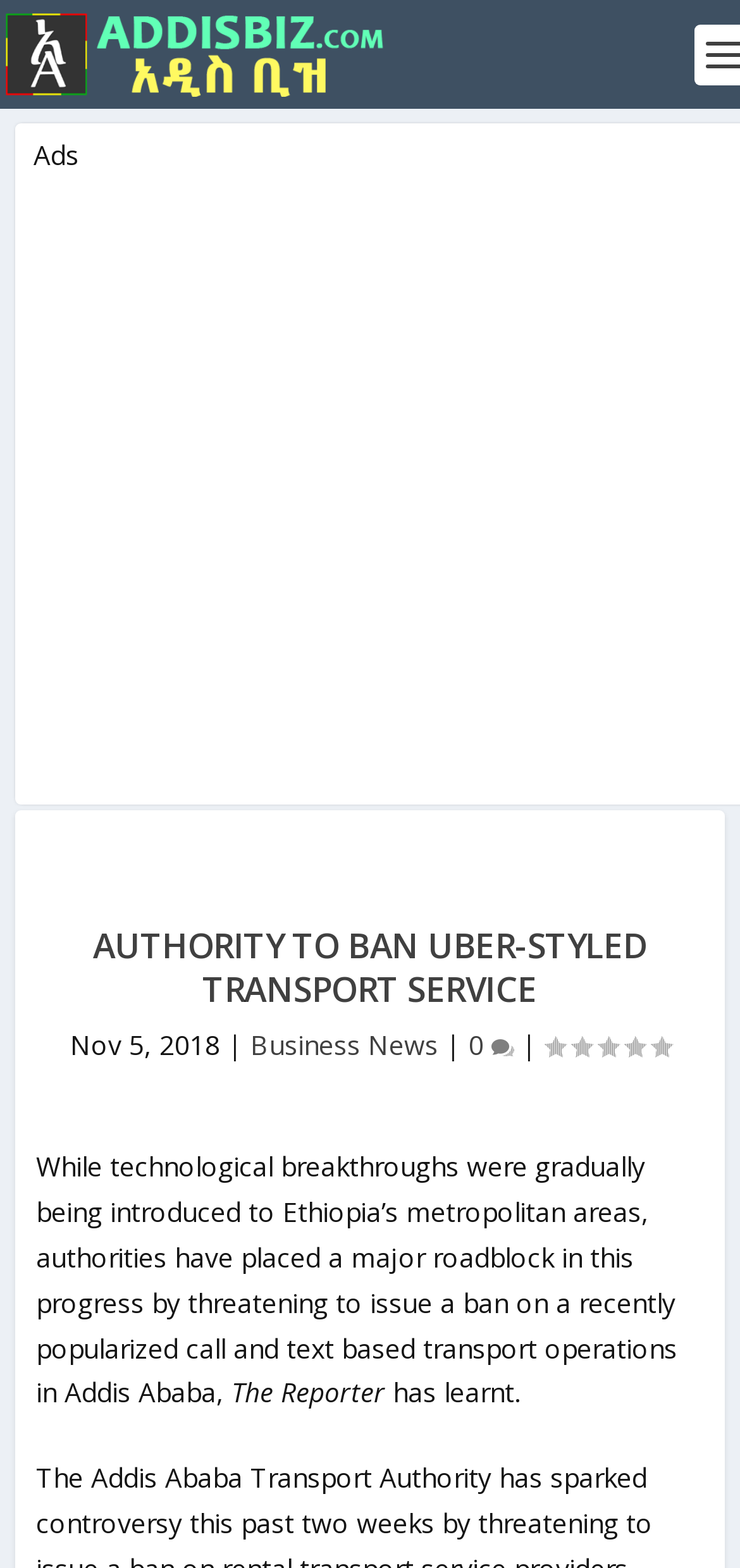What is the category of the article?
Based on the visual content, answer with a single word or a brief phrase.

Business News